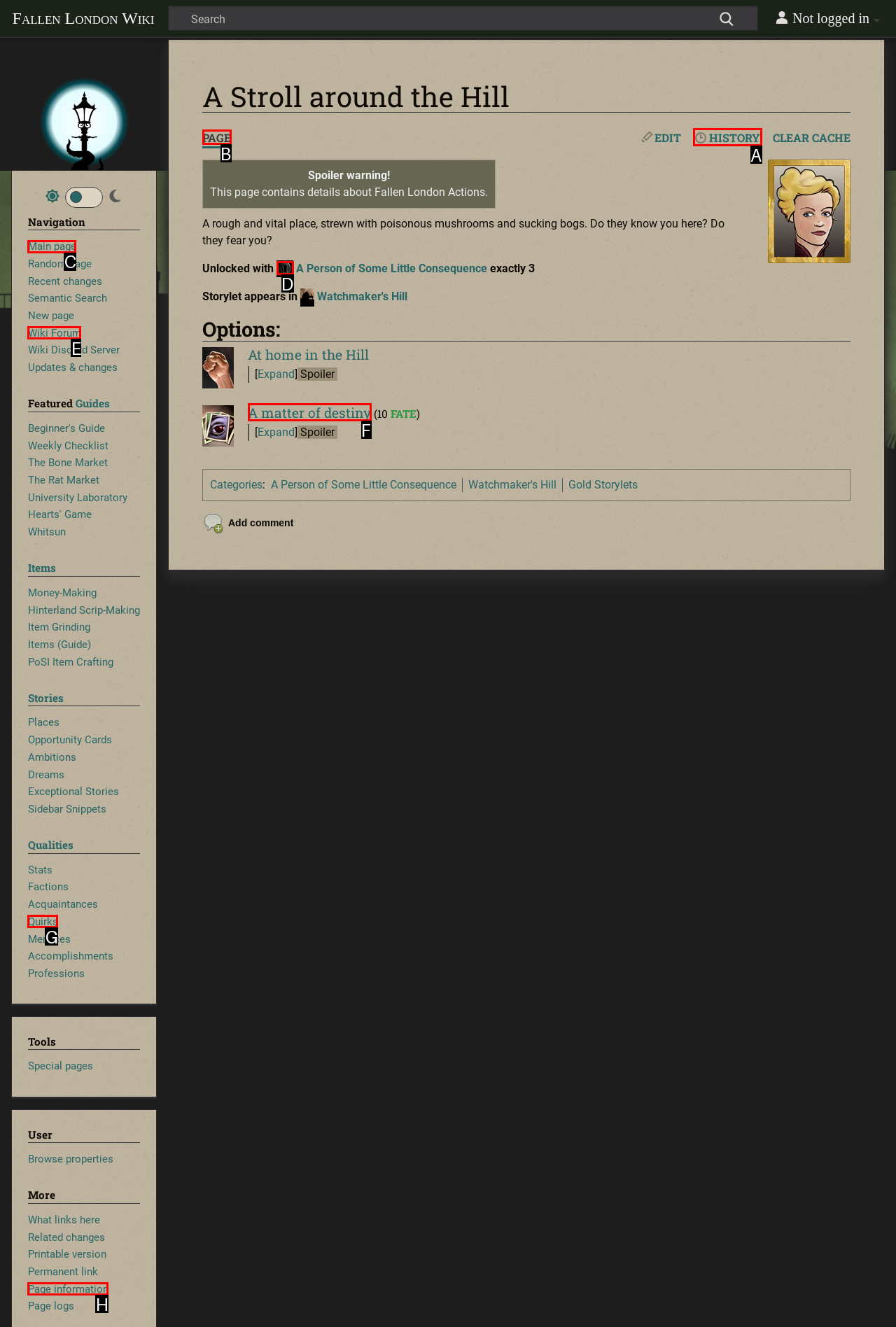Tell me which option I should click to complete the following task: View the history of the page
Answer with the option's letter from the given choices directly.

A